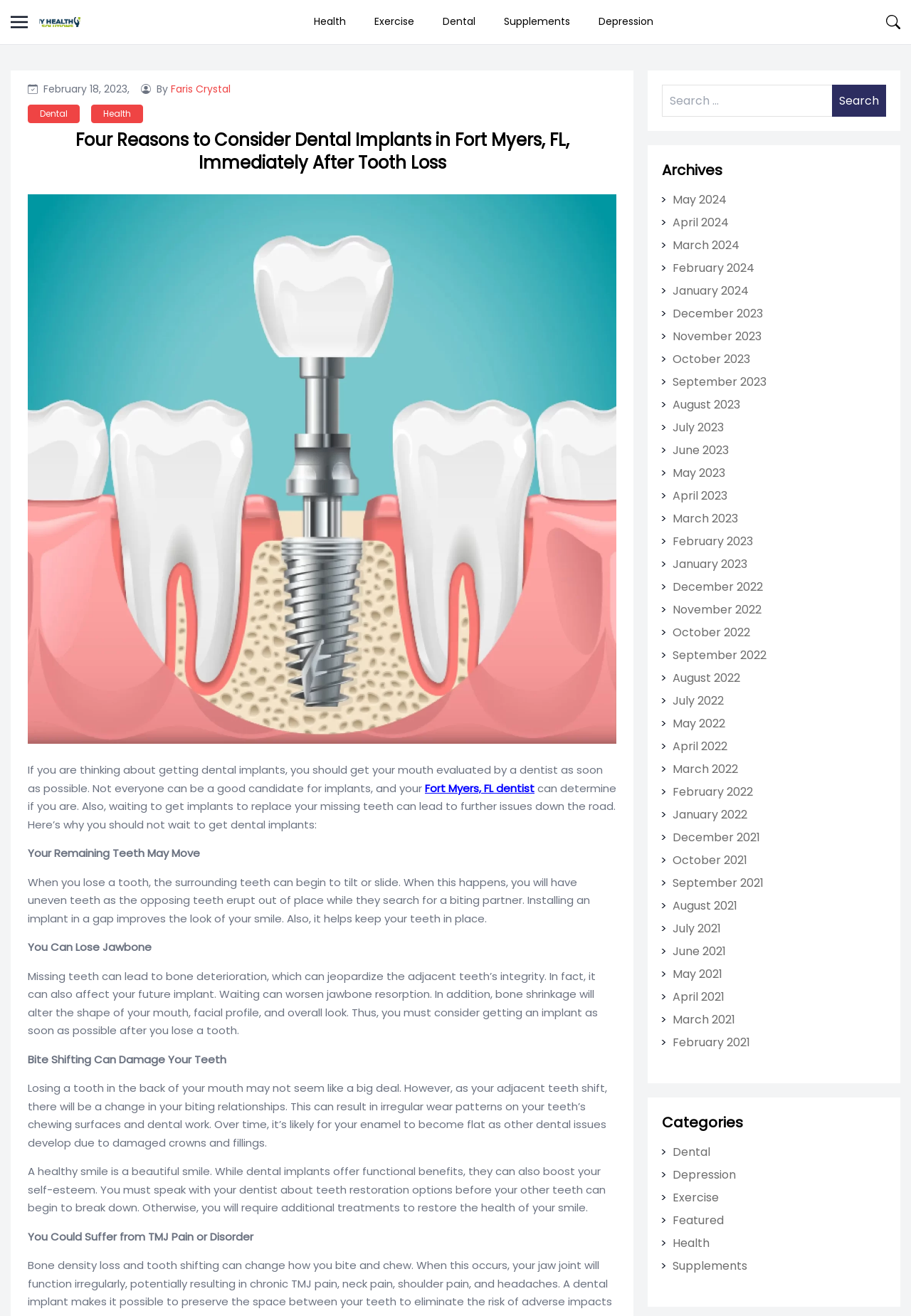Identify the bounding box coordinates for the region of the element that should be clicked to carry out the instruction: "Read the article by Faris Crystal". The bounding box coordinates should be four float numbers between 0 and 1, i.e., [left, top, right, bottom].

[0.188, 0.062, 0.253, 0.073]